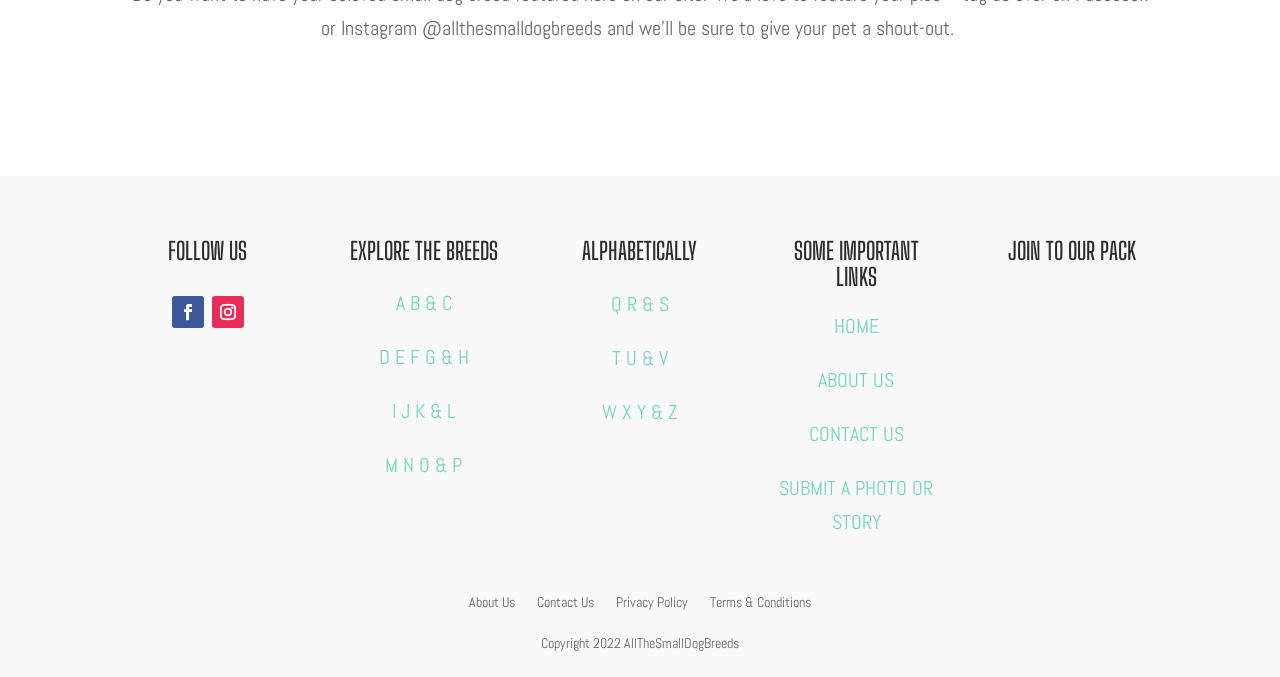Please identify the bounding box coordinates of the element's region that needs to be clicked to fulfill the following instruction: "Go to the home page". The bounding box coordinates should consist of four float numbers between 0 and 1, i.e., [left, top, right, bottom].

[0.651, 0.463, 0.686, 0.501]